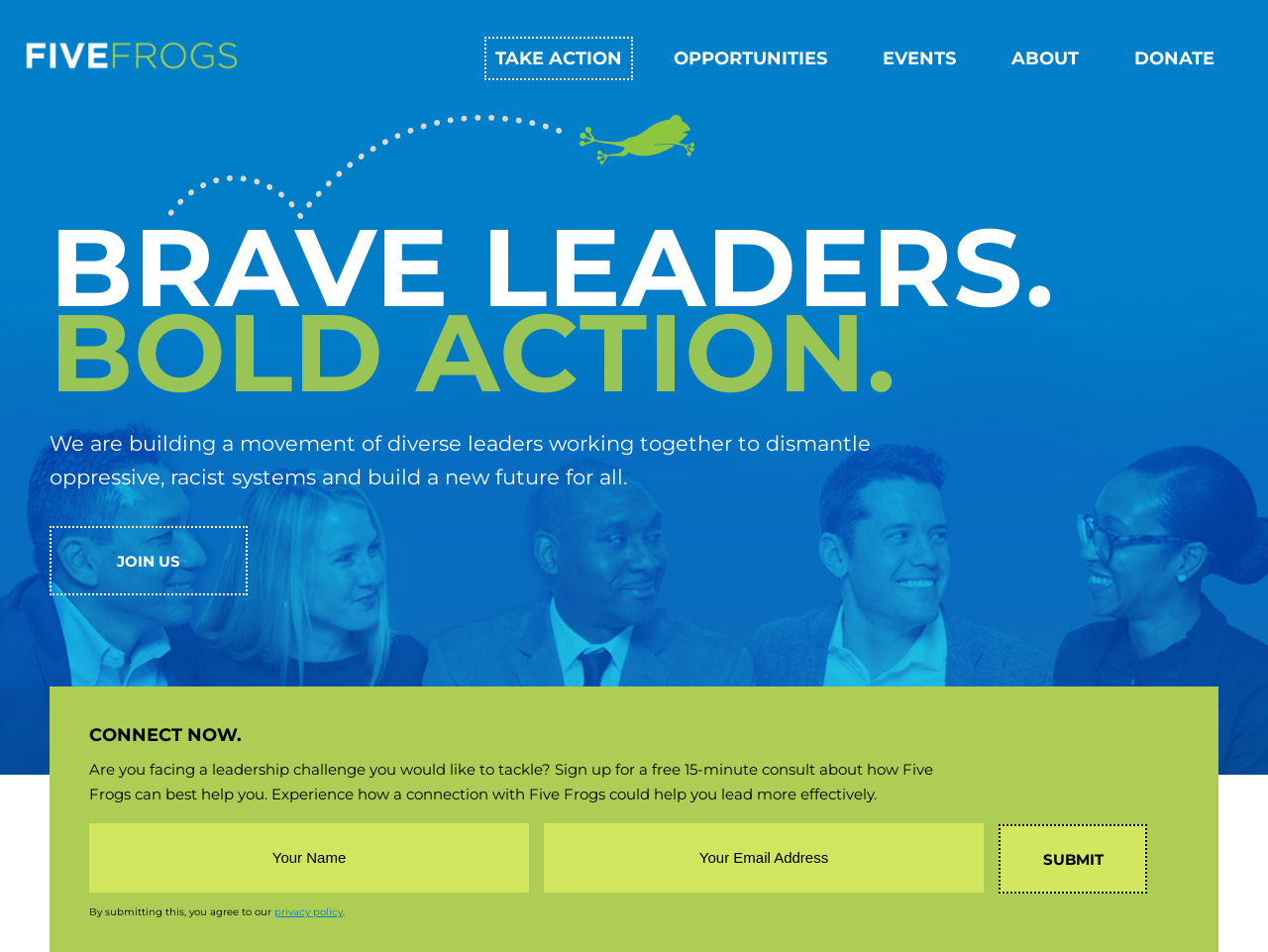Provide the bounding box coordinates for the UI element that is described by this text: "See All". The coordinates should be in the form of four float numbers between 0 and 1: [left, top, right, bottom].

None